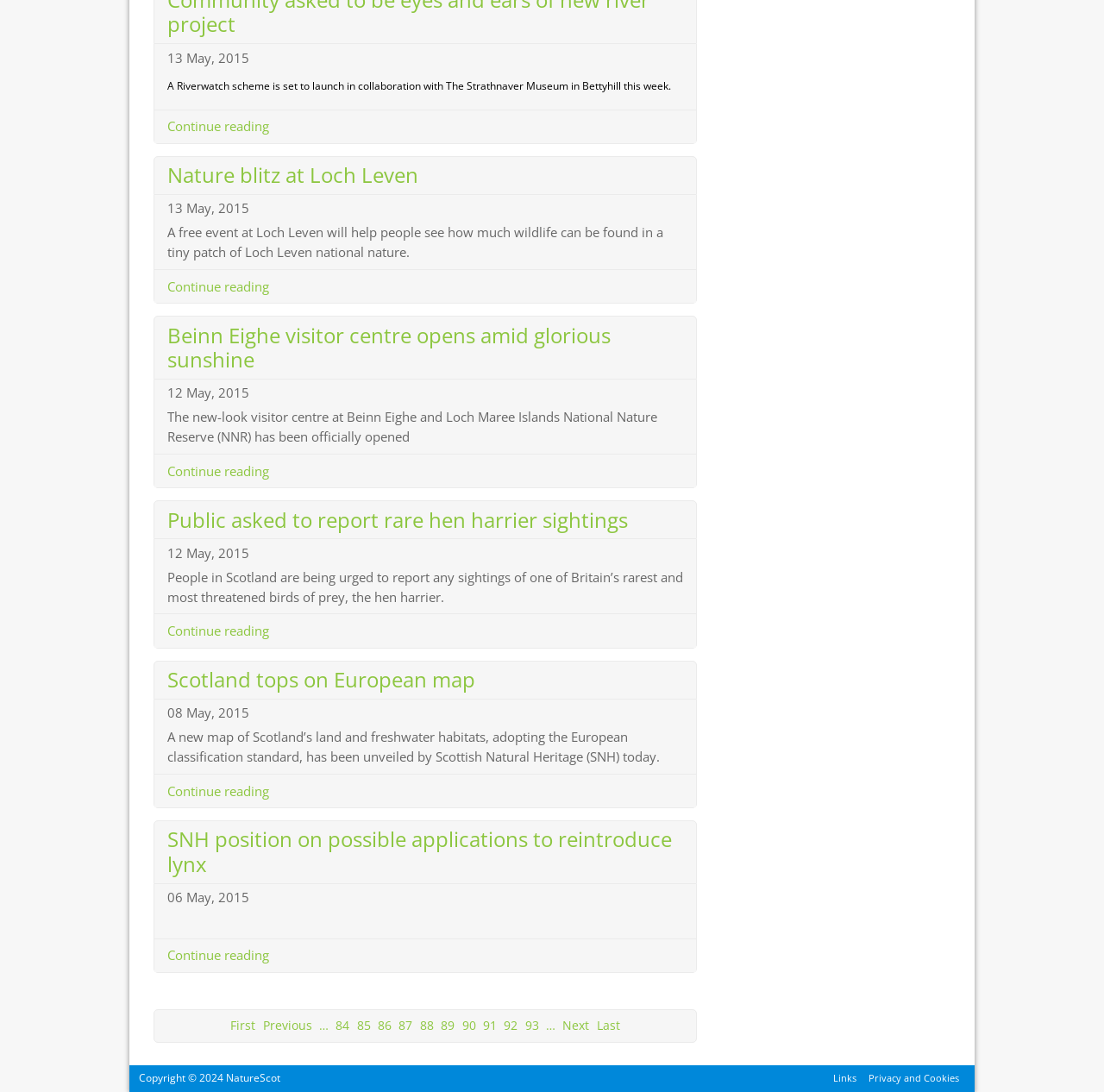Pinpoint the bounding box coordinates of the area that must be clicked to complete this instruction: "Learn more about Public asked to report rare hen harrier sightings".

[0.152, 0.463, 0.569, 0.489]